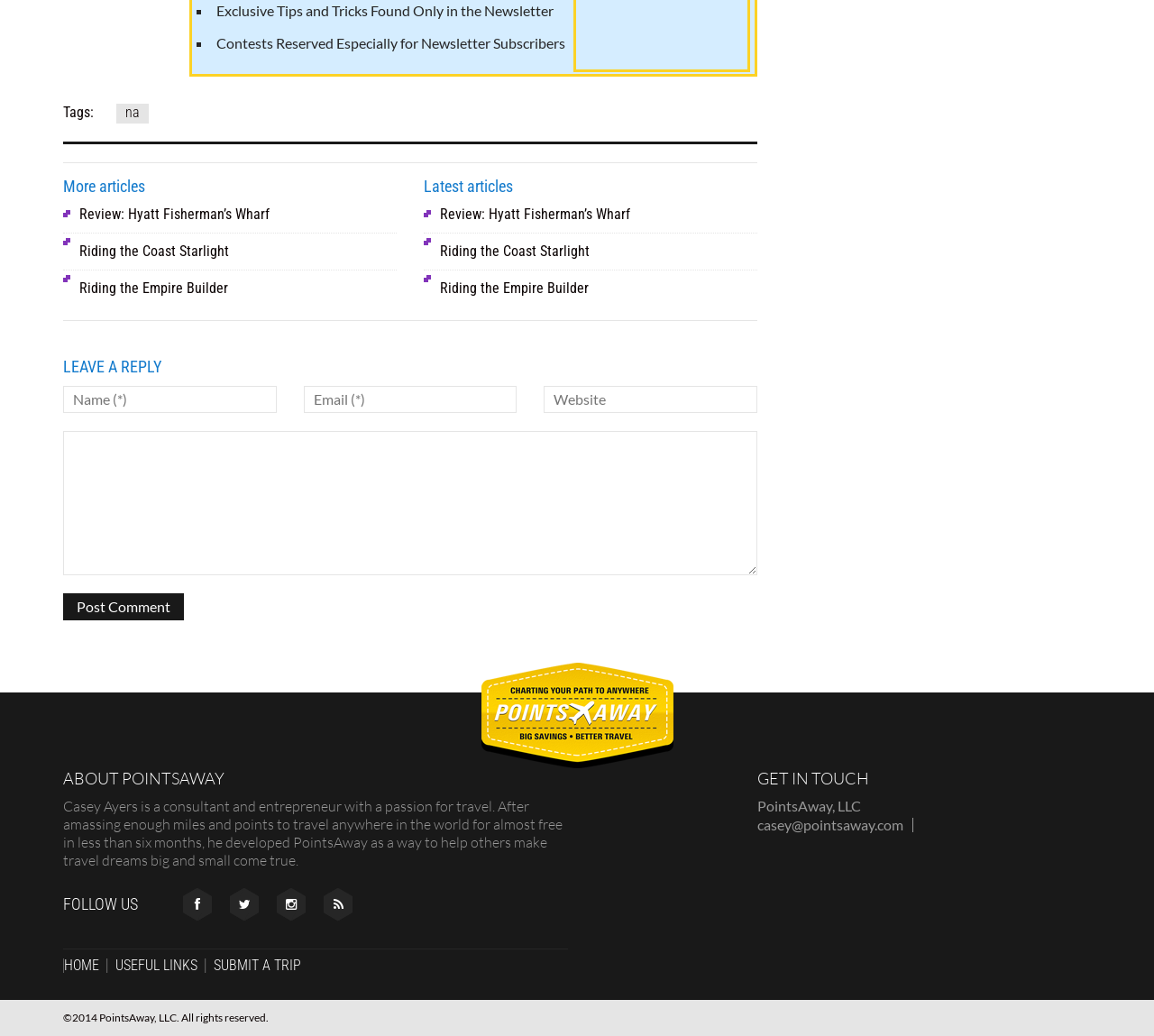What is the name of the company?
Please answer the question with a detailed and comprehensive explanation.

The answer can be found in the 'GET IN TOUCH' section, where it is mentioned that 'PointsAway, LLC' is the company name.